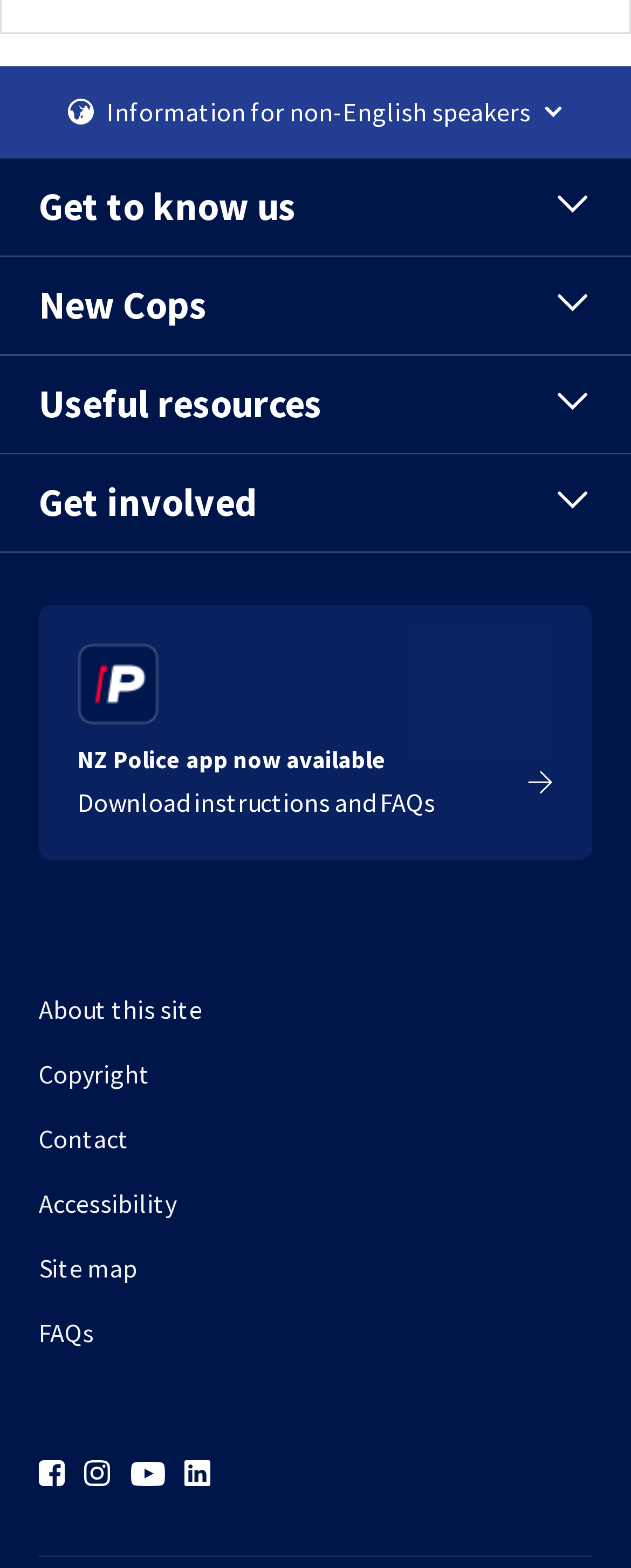What is the text on the link below the 'NZ Police app now available' button?
Look at the image and answer the question using a single word or phrase.

About this site